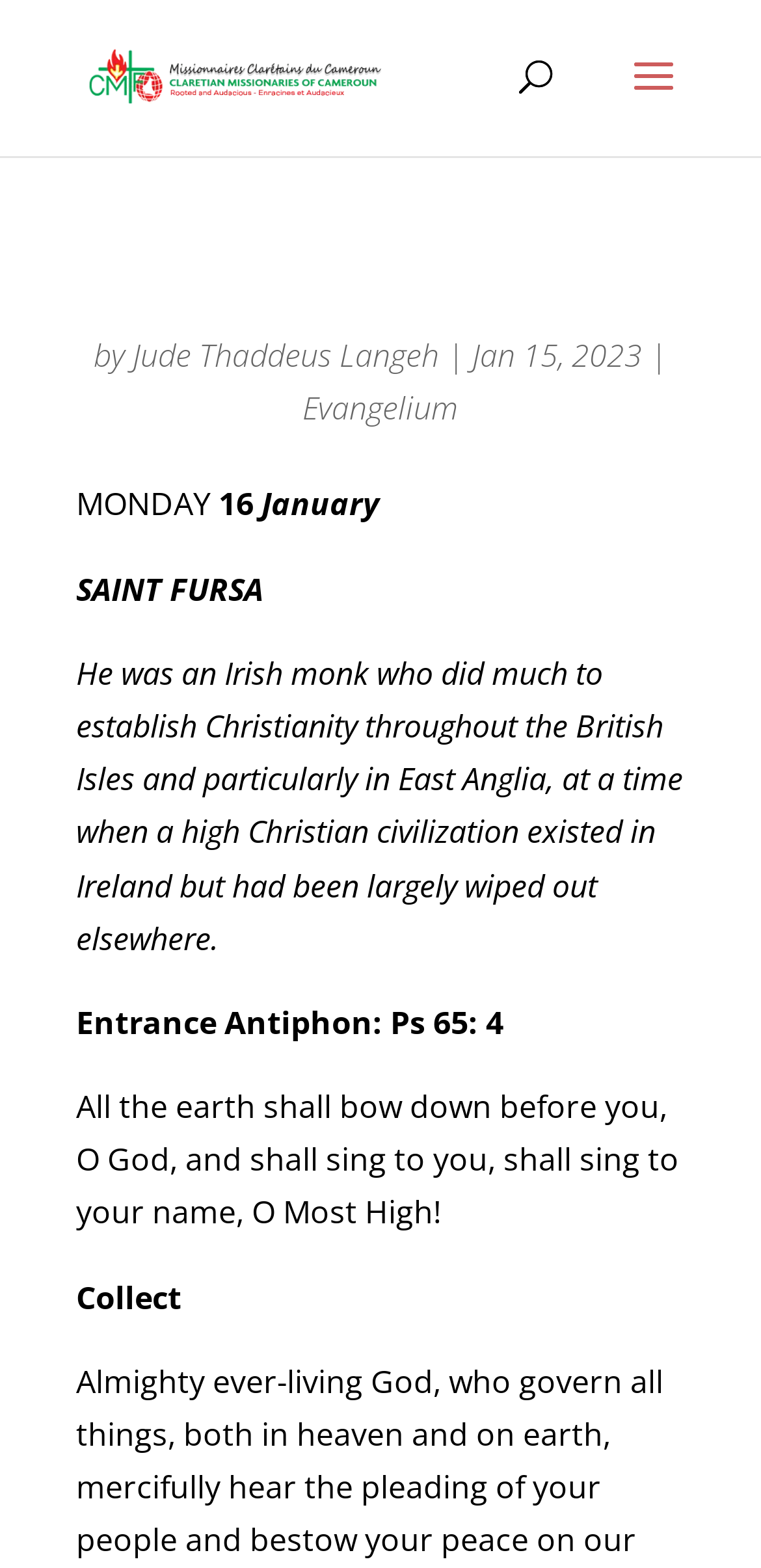Determine the bounding box coordinates for the HTML element described here: "aria-label="Quick actions"".

None